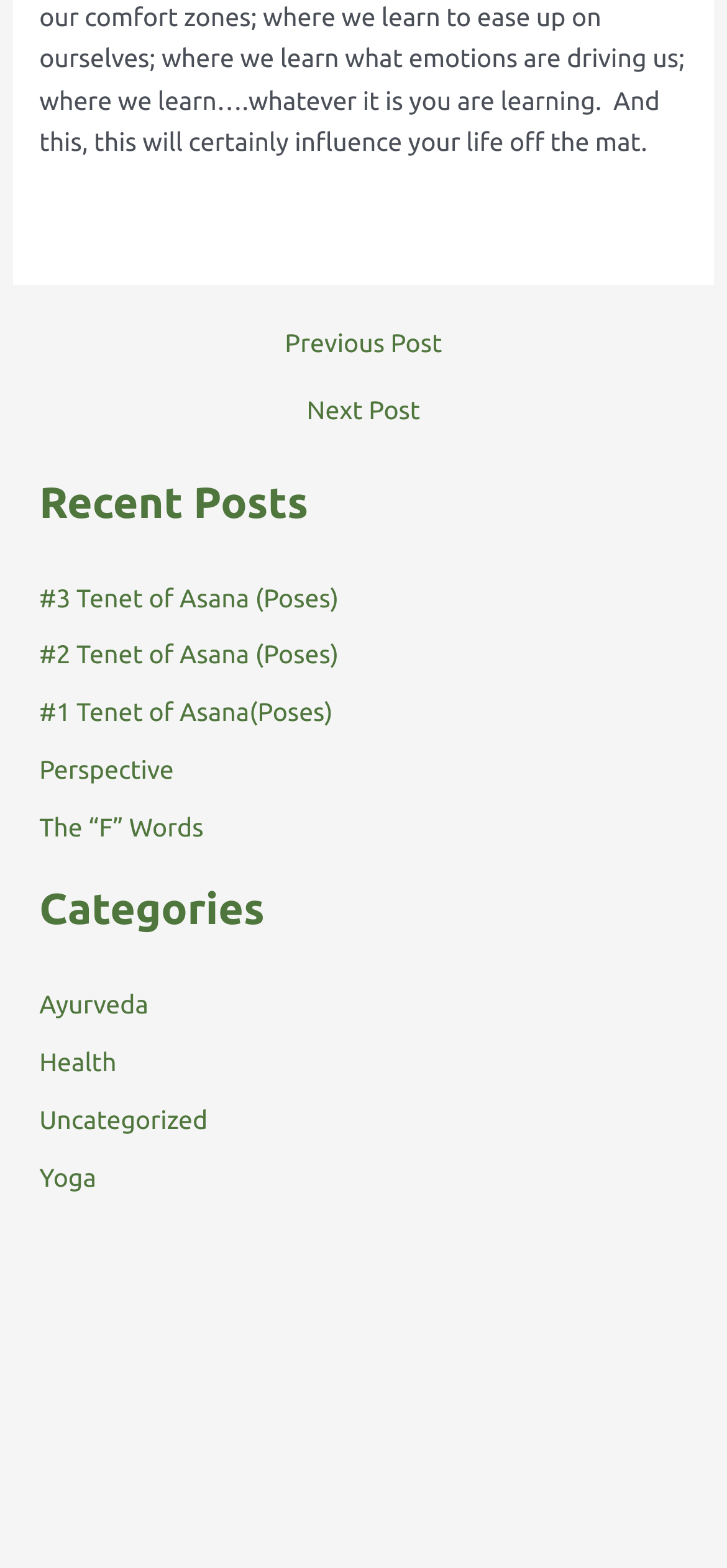Answer the question briefly using a single word or phrase: 
How many recent posts are listed?

5